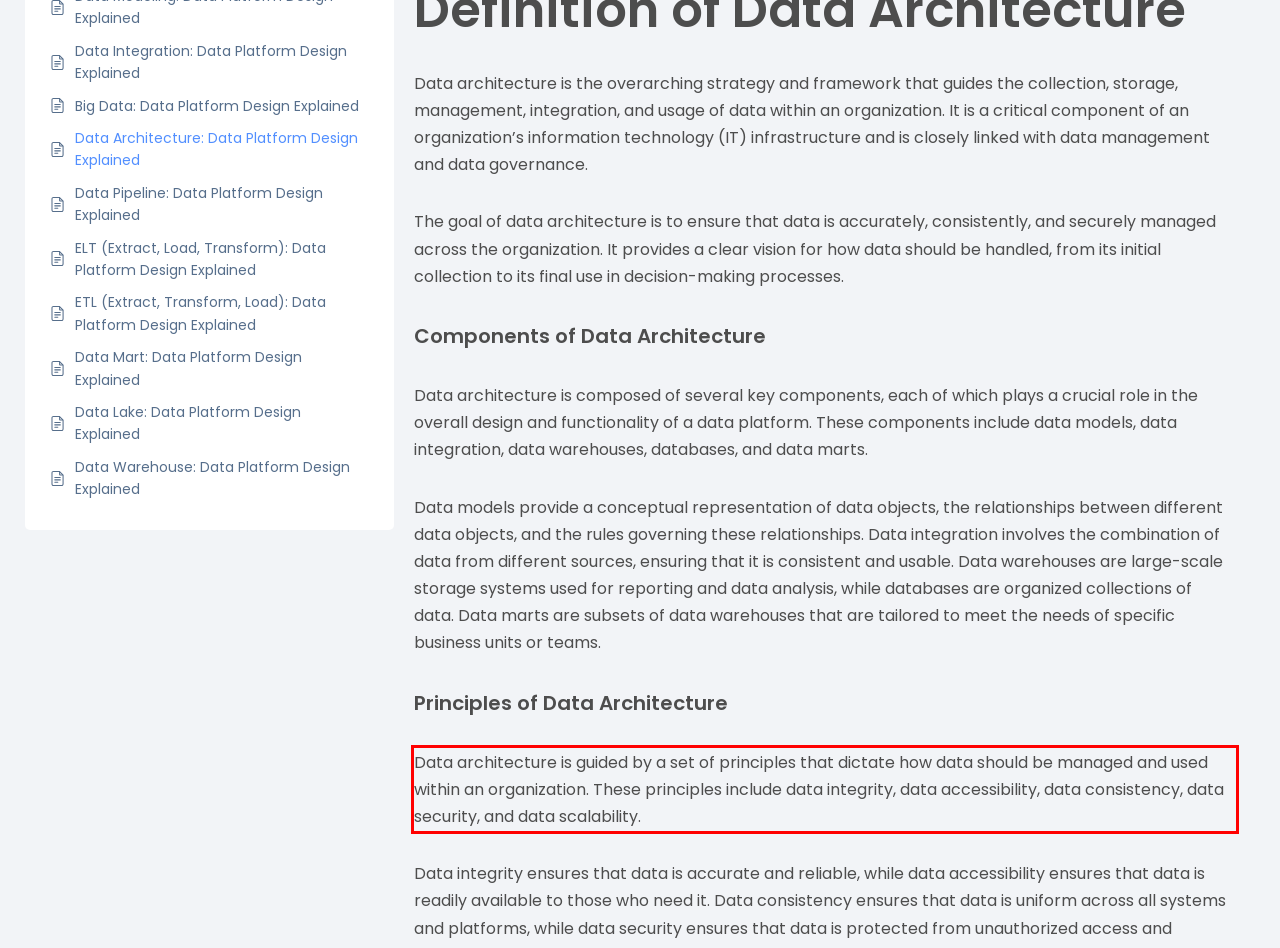Identify and extract the text within the red rectangle in the screenshot of the webpage.

Data architecture is guided by a set of principles that dictate how data should be managed and used within an organization. These principles include data integrity, data accessibility, data consistency, data security, and data scalability.